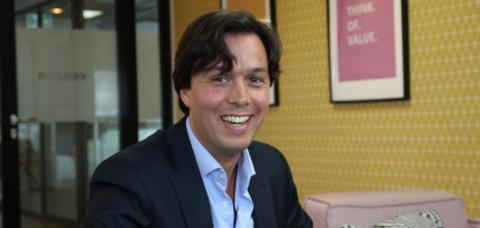What is the man's demeanor?
Using the image, provide a detailed and thorough answer to the question.

The man's facial expression and body language in the image convey a sense of warmth and approachability, which is indicative of a relaxed yet professional atmosphere.